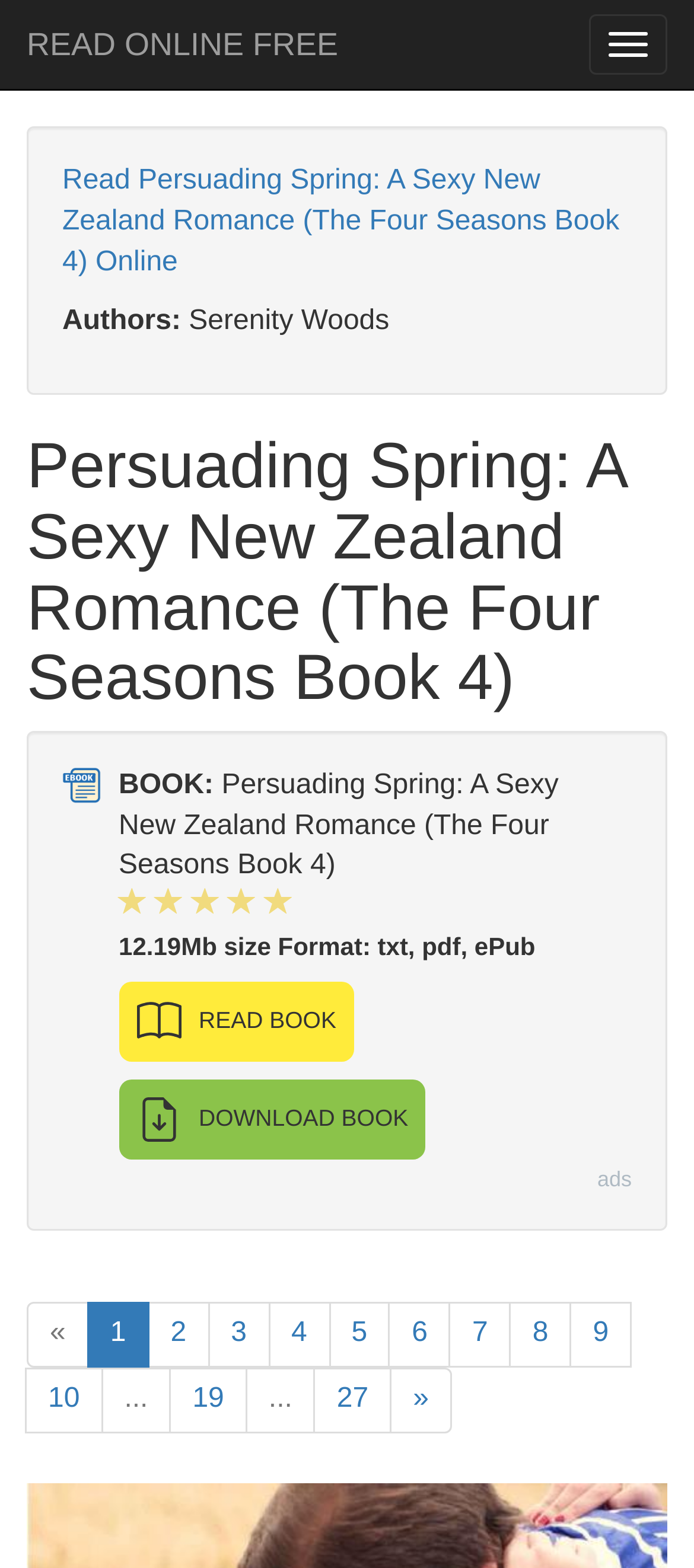Describe all significant elements and features of the webpage.

This webpage appears to be an online book reading platform, specifically showcasing the book "Persuading Spring: A Sexy New Zealand Romance (The Four Seasons Book 4)" by author Serenity Woods. 

At the top, there is a button to toggle navigation and a prominent link to "READ ONLINE FREE". Below this, the book title is displayed as a heading, accompanied by an image on the left. The author's name, "Serenity Woods", is listed below the heading.

On the right side of the page, there is a section with book details, including the title, size, and format. Below this, there are two links: "READ BOOK" and "DOWNLOAD BOOK", each accompanied by an image.

Further down the page, there is a section with pagination links, ranging from 1 to 10, and then 19, 27, with an ellipsis in between, indicating more pages. The page also contains a small text "ads" at the bottom right corner.